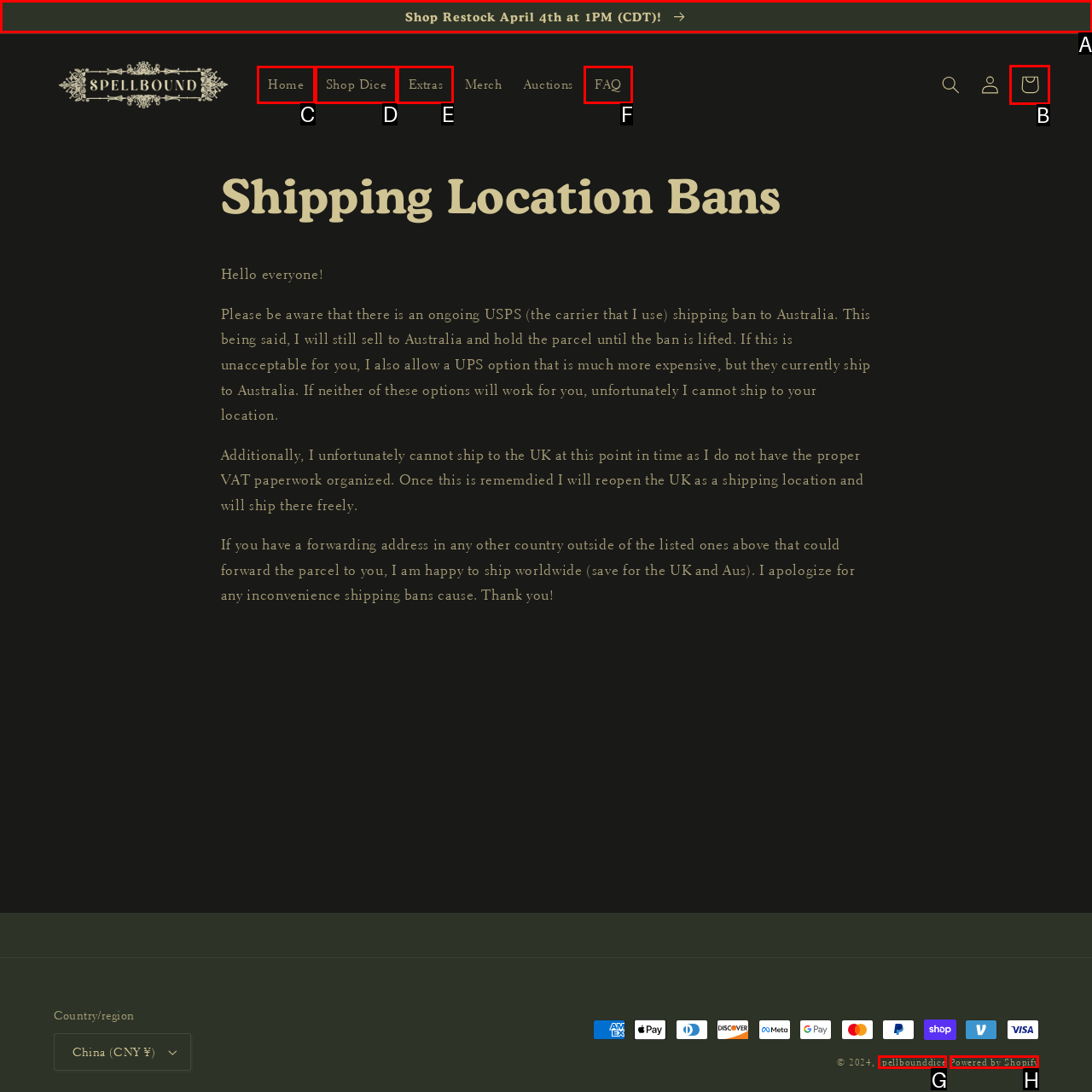Select the HTML element that corresponds to the description: Powered by Shopify. Reply with the letter of the correct option.

H